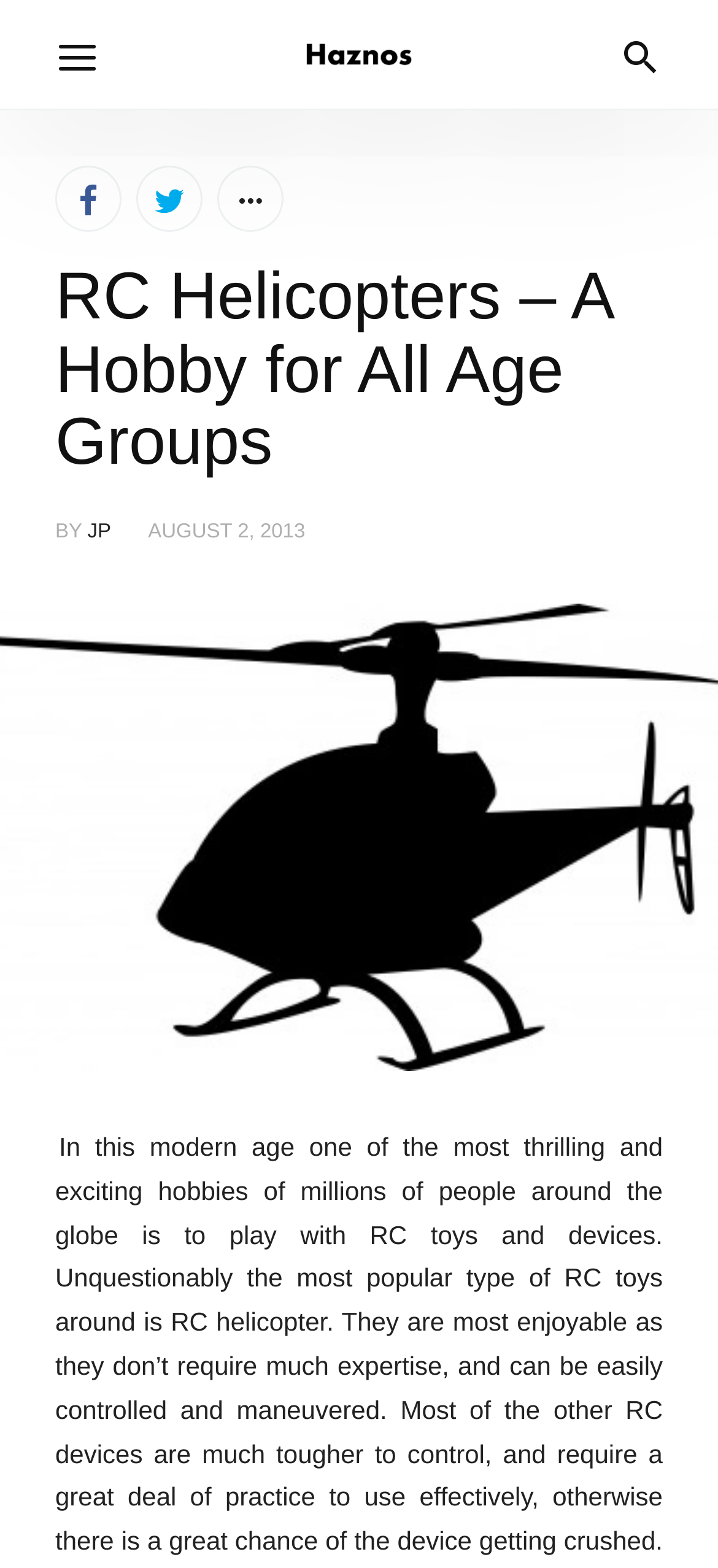Give the bounding box coordinates for the element described as: "More".

[0.303, 0.106, 0.395, 0.148]